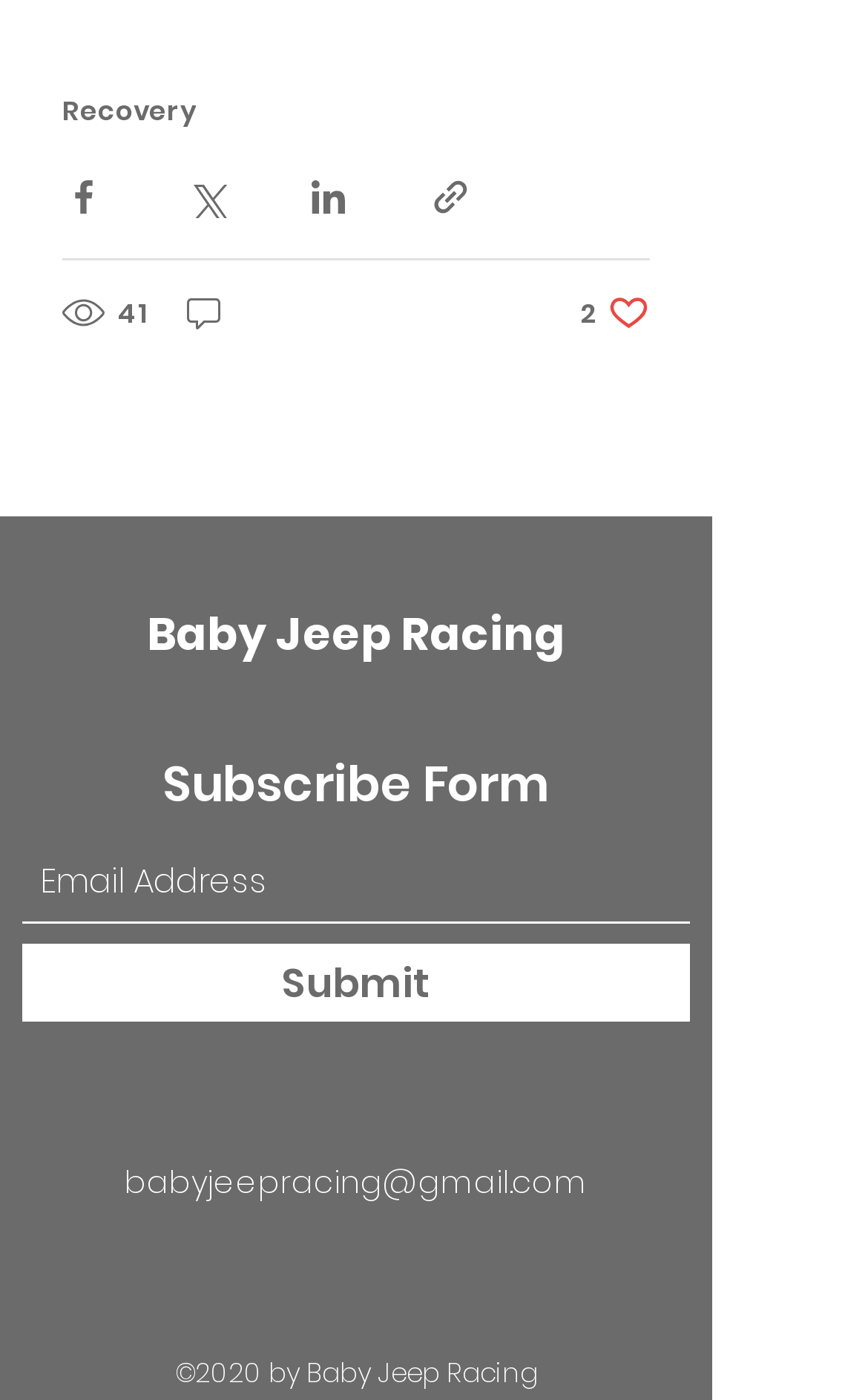Please locate the bounding box coordinates of the element that should be clicked to achieve the given instruction: "Visit the Baby Jeep Racing website".

[0.169, 0.431, 0.651, 0.476]